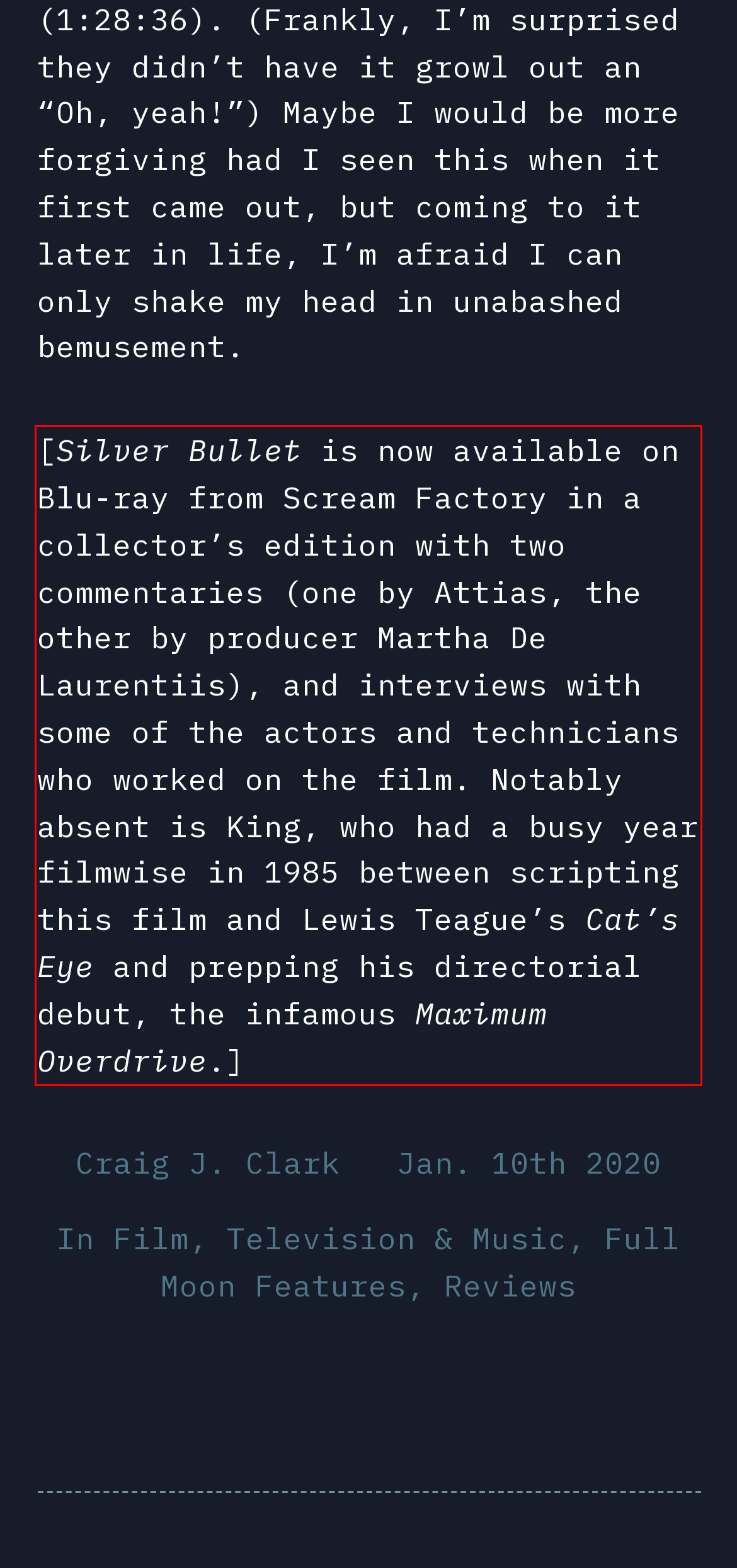Perform OCR on the text inside the red-bordered box in the provided screenshot and output the content.

[Silver Bullet is now available on Blu-ray from Scream Factory in a collector’s edition with two commentaries (one by Attias, the other by producer Martha De Laurentiis), and interviews with some of the actors and technicians who worked on the film. Notably absent is King, who had a busy year filmwise in 1985 between scripting this film and Lewis Teague’s Cat’s Eye and prepping his directorial debut, the infamous Maximum Overdrive.]